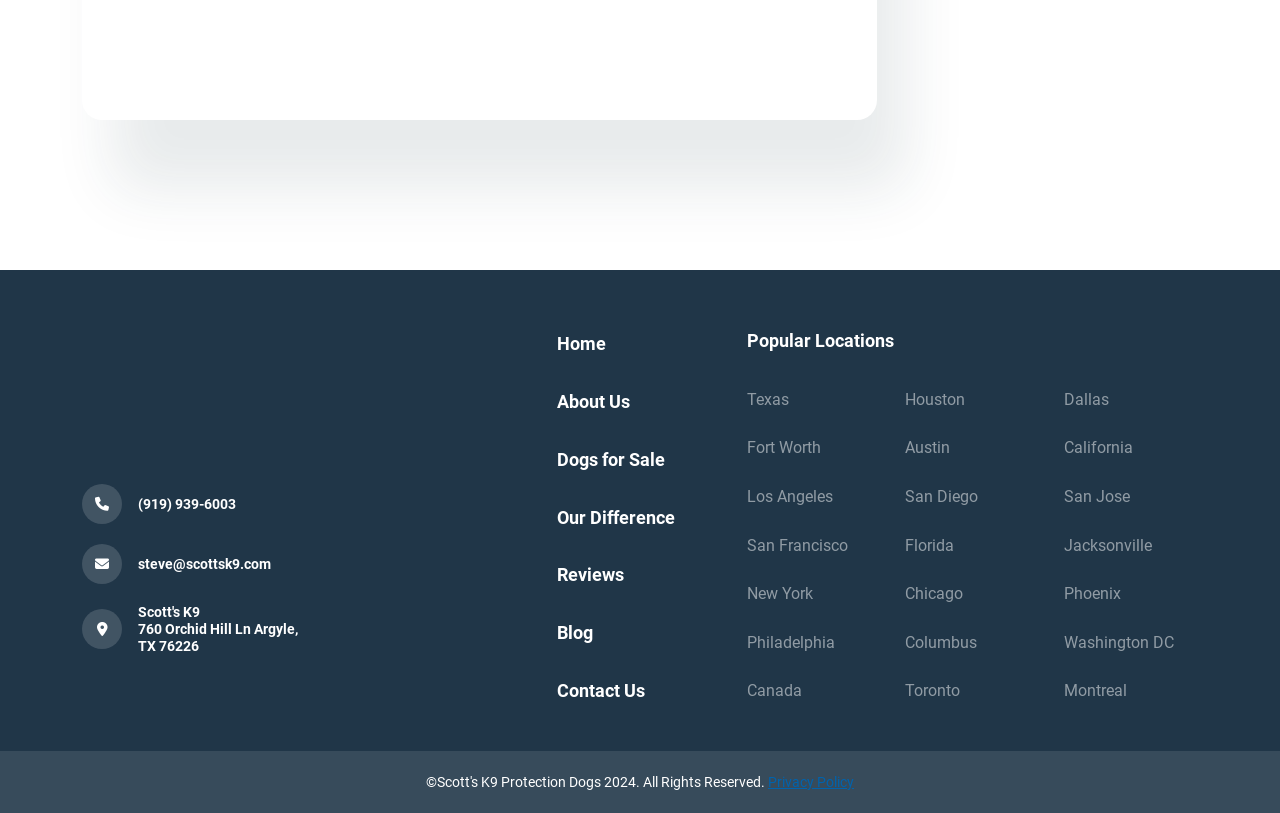Locate the UI element described as follows: "Meet The Team". Return the bounding box coordinates as four float numbers between 0 and 1 in the order [left, top, right, bottom].

None